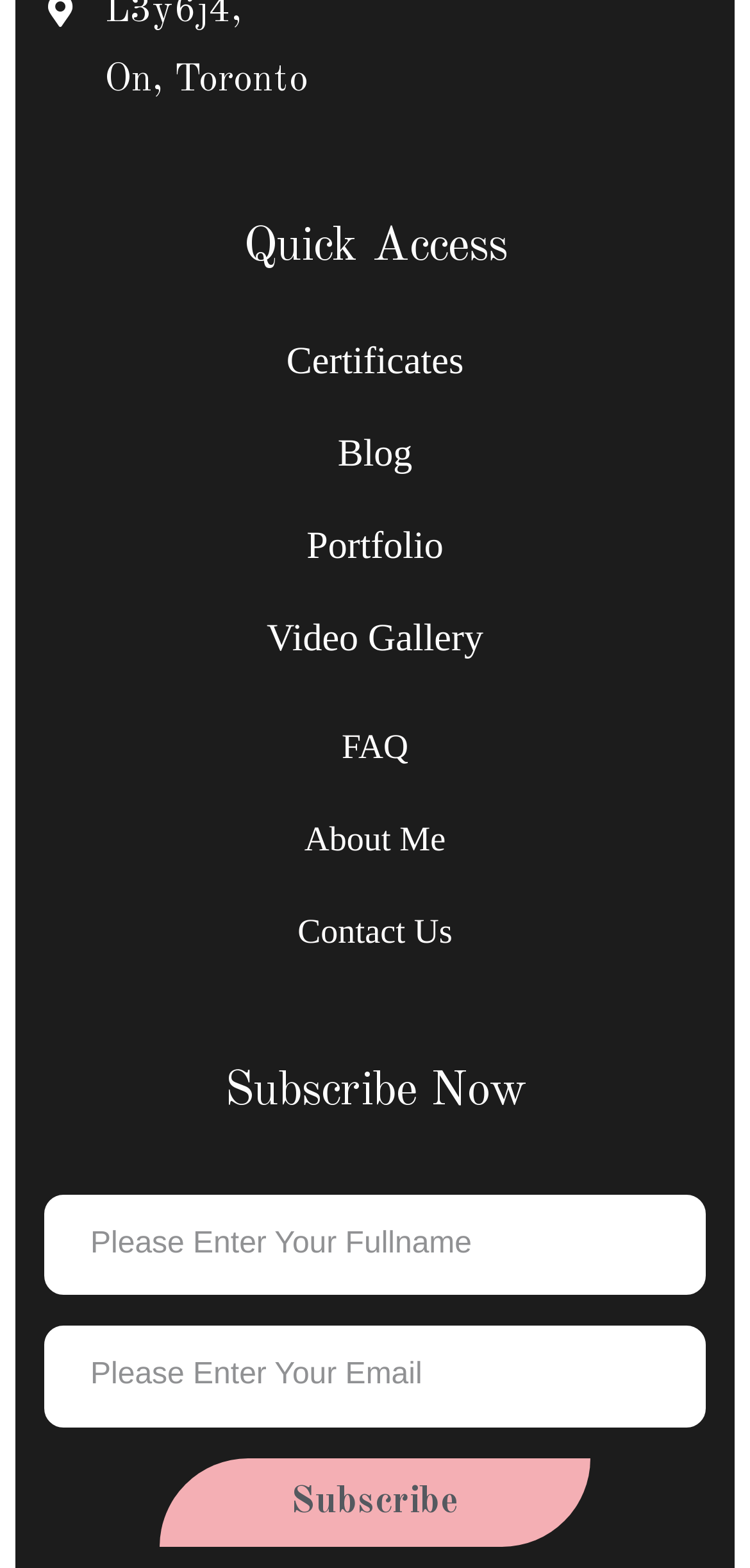Using the webpage screenshot, find the UI element described by aria-label="Instagram". Provide the bounding box coordinates in the format (top-left x, top-left y, bottom-right x, bottom-right y), ensuring all values are floating point numbers between 0 and 1.

None